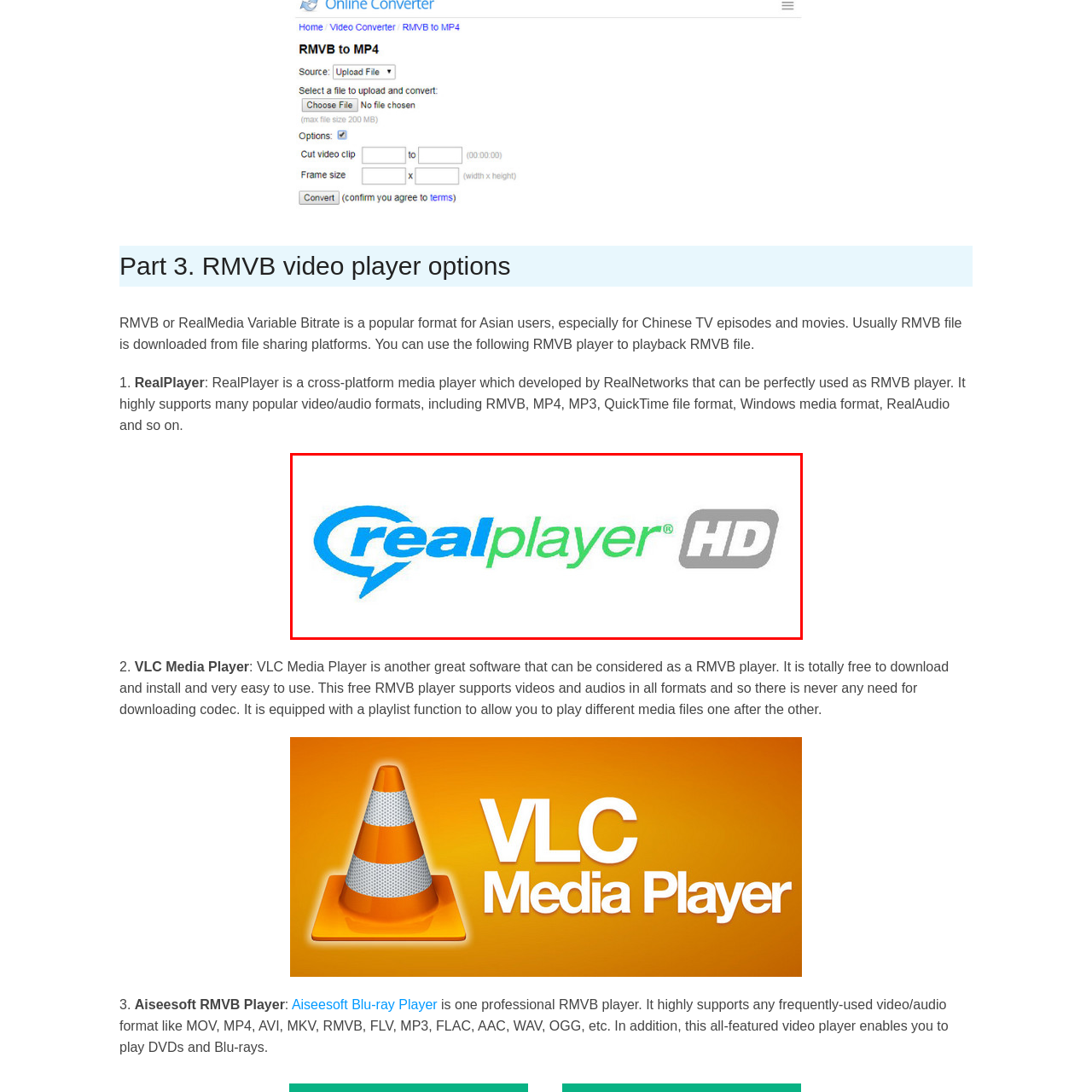What type of content can RealPlayer support?
Direct your attention to the image encased in the red bounding box and answer the question thoroughly, relying on the visual data provided.

The 'HD' in gray alongside the main logo denotes RealPlayer's capability to support high-definition content, making it a versatile media player.